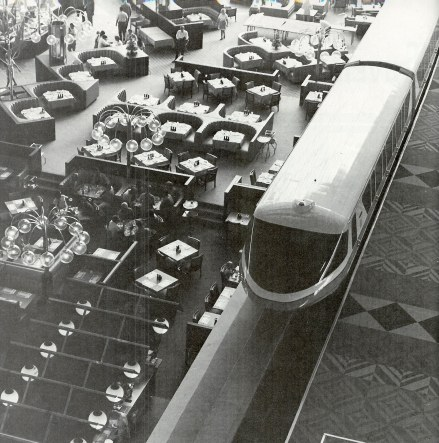What is the ambiance of the dining area?
Give a single word or phrase as your answer by examining the image.

Warm